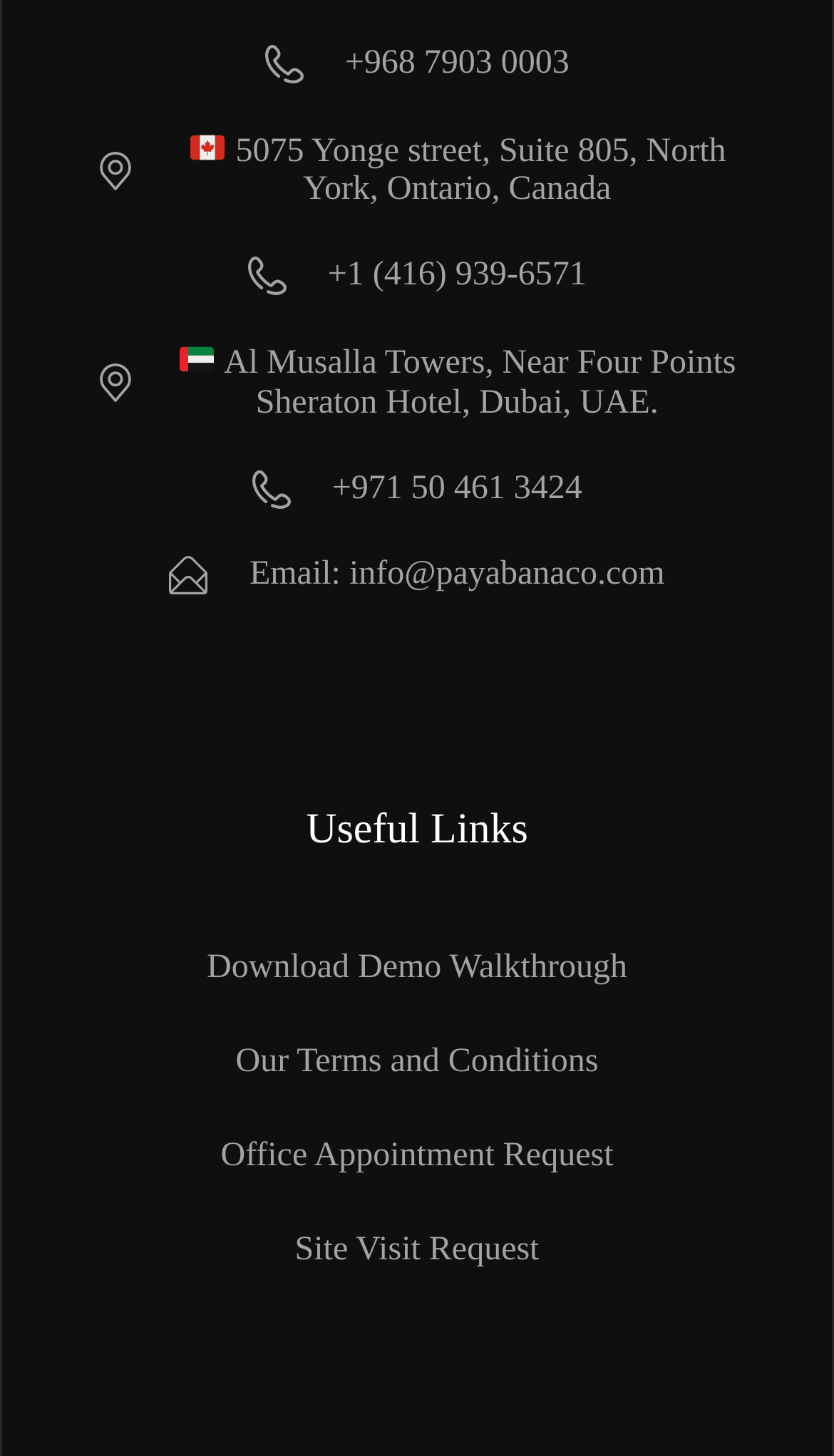Locate the UI element that matches the description +971 50 461 3424 in the webpage screenshot. Return the bounding box coordinates in the format (top-left x, top-left y, bottom-right x, bottom-right y), with values ranging from 0 to 1.

[0.115, 0.323, 0.885, 0.349]